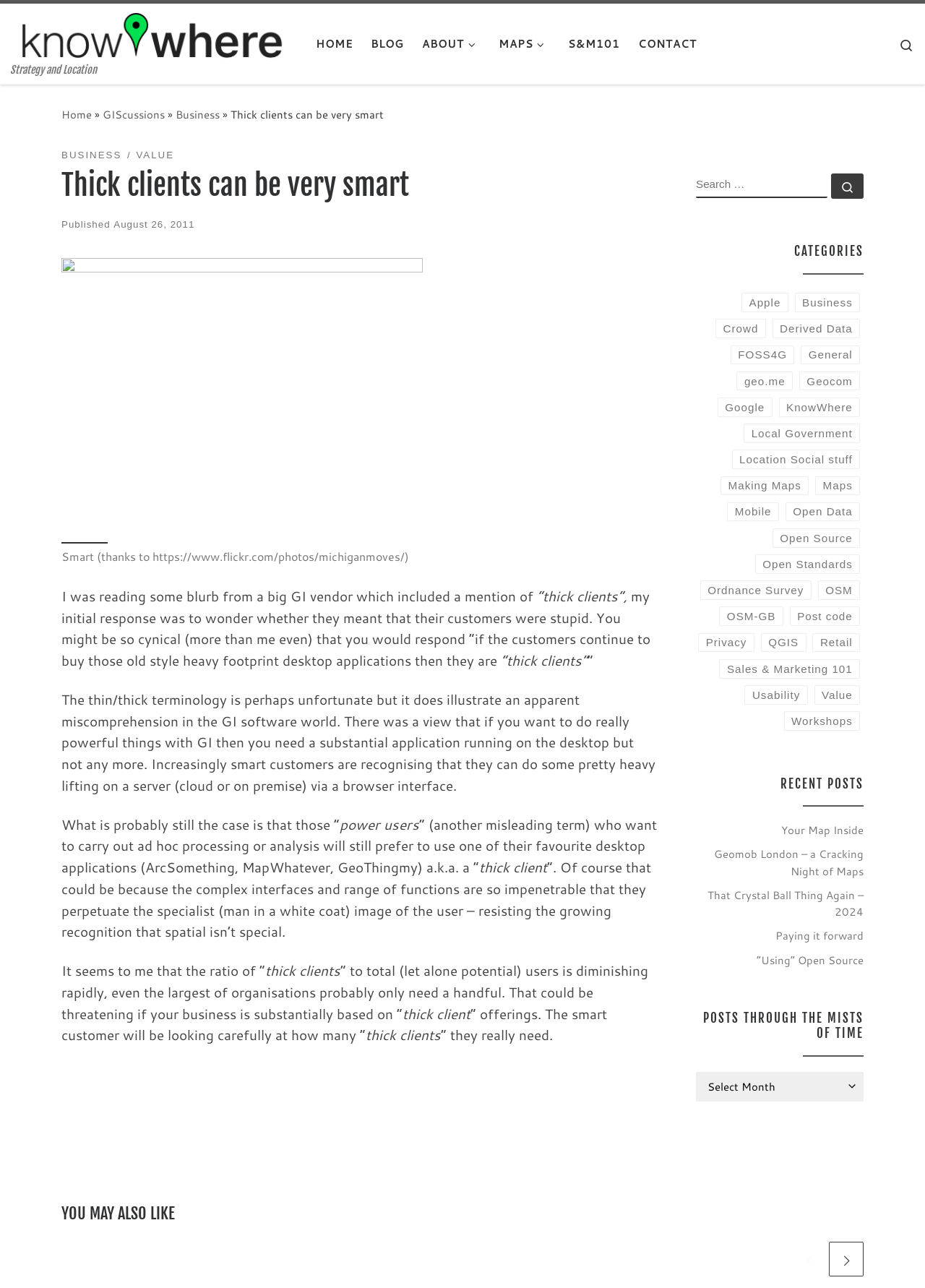Locate the bounding box of the user interface element based on this description: "Search …".

[0.898, 0.135, 0.934, 0.155]